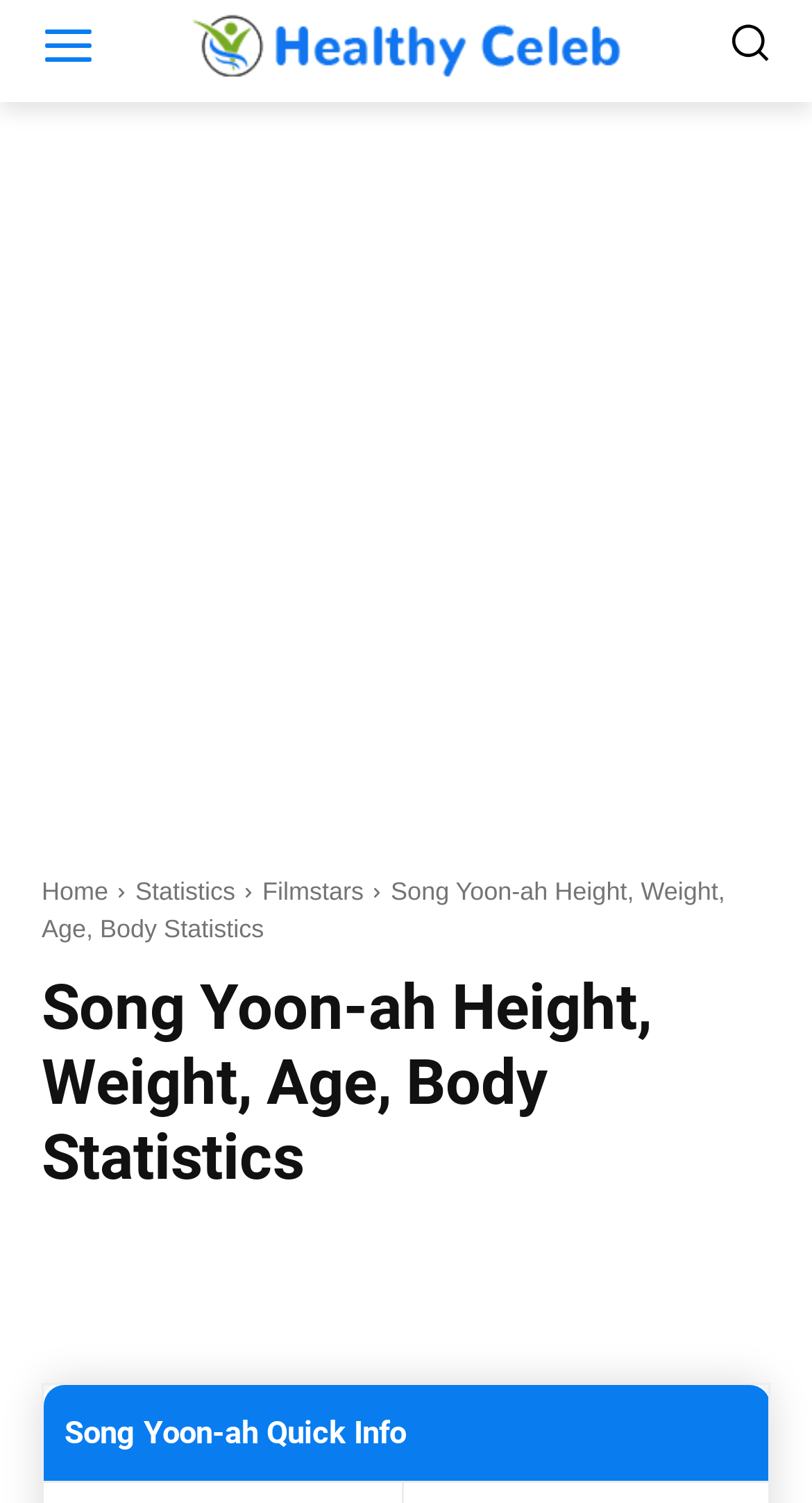Based on the image, give a detailed response to the question: What type of information is provided about Song Yoon-ah?

The webpage provides information about Song Yoon-ah's body statistics, including her height, weight, and age, as indicated by the heading 'Song Yoon-ah Height, Weight, Age, Body Statistics'.